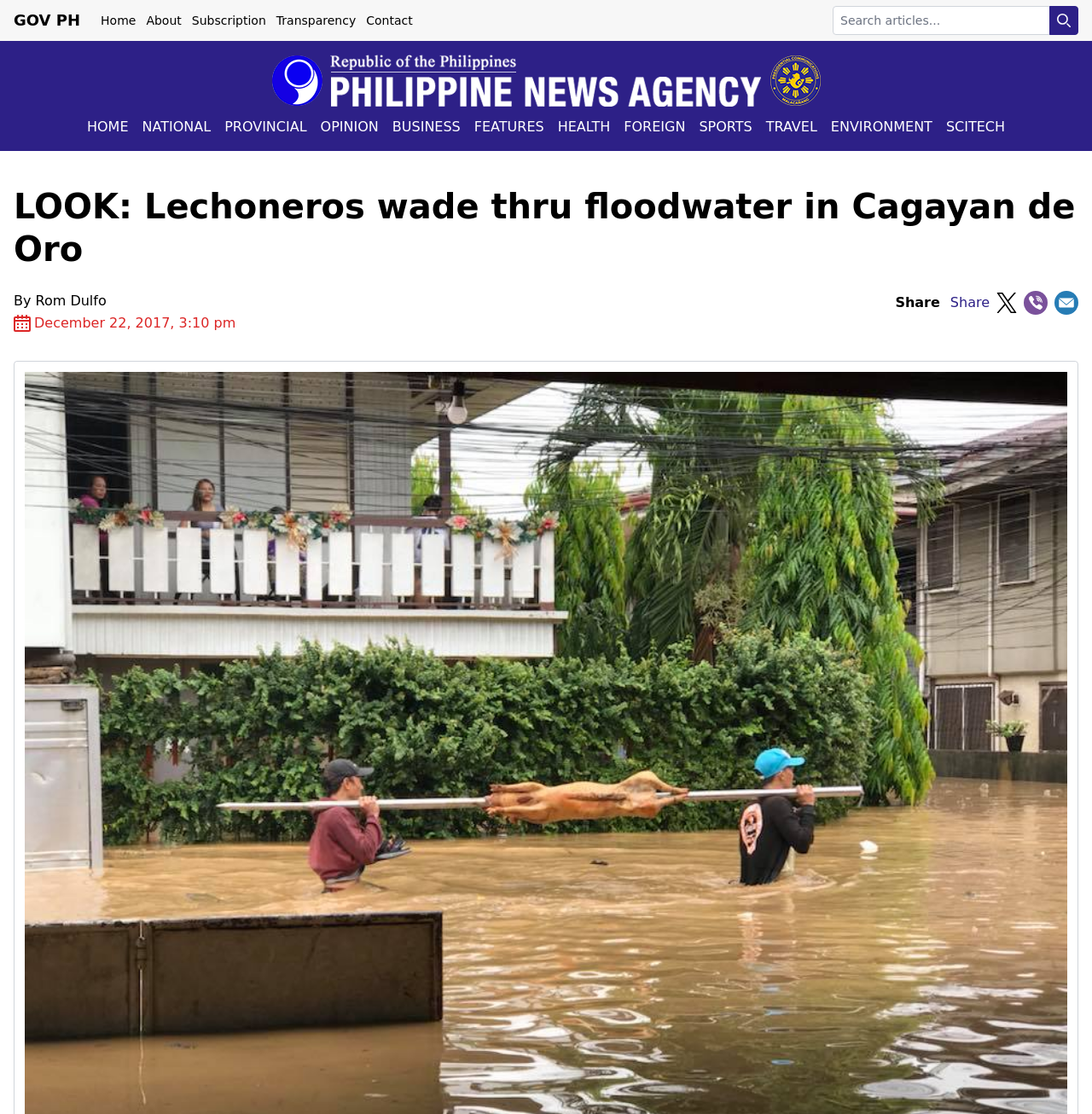Summarize the webpage with intricate details.

This webpage is from the Philippine News Agency, featuring a news article with the title "LOOK: Lechoneros wade thru floodwater in Cagayan de Oro". At the top left corner, there are several links to other sections of the website, including "GOV PH", "Home", "About", "Subscription", "Transparency", and "Contact". 

To the right of these links, there is a search bar with a "Search" label and a "Perform Search" button. Above the search bar, there is the Philippine News Agency logo, which is an image. 

Below the logo, there are several links to different news categories, including "HOME", "NATIONAL", "PROVINCIAL", "OPINION", "BUSINESS", "FEATURES", "HEALTH", "FOREIGN", "SPORTS", "TRAVEL", "ENVIRONMENT", and "SCITECH". 

The main article is displayed below these links, with a heading that reads "LOOK: Lechoneros wade thru floodwater in Cagayan de Oro". The article is attributed to "By Rom Dulfo" and has a timestamp of "December 22, 2017, 3:10 pm". 

At the bottom of the article, there are social media sharing links, including "Share", "X (formerly Twitter)", "Viber", and "Email", each accompanied by an icon.